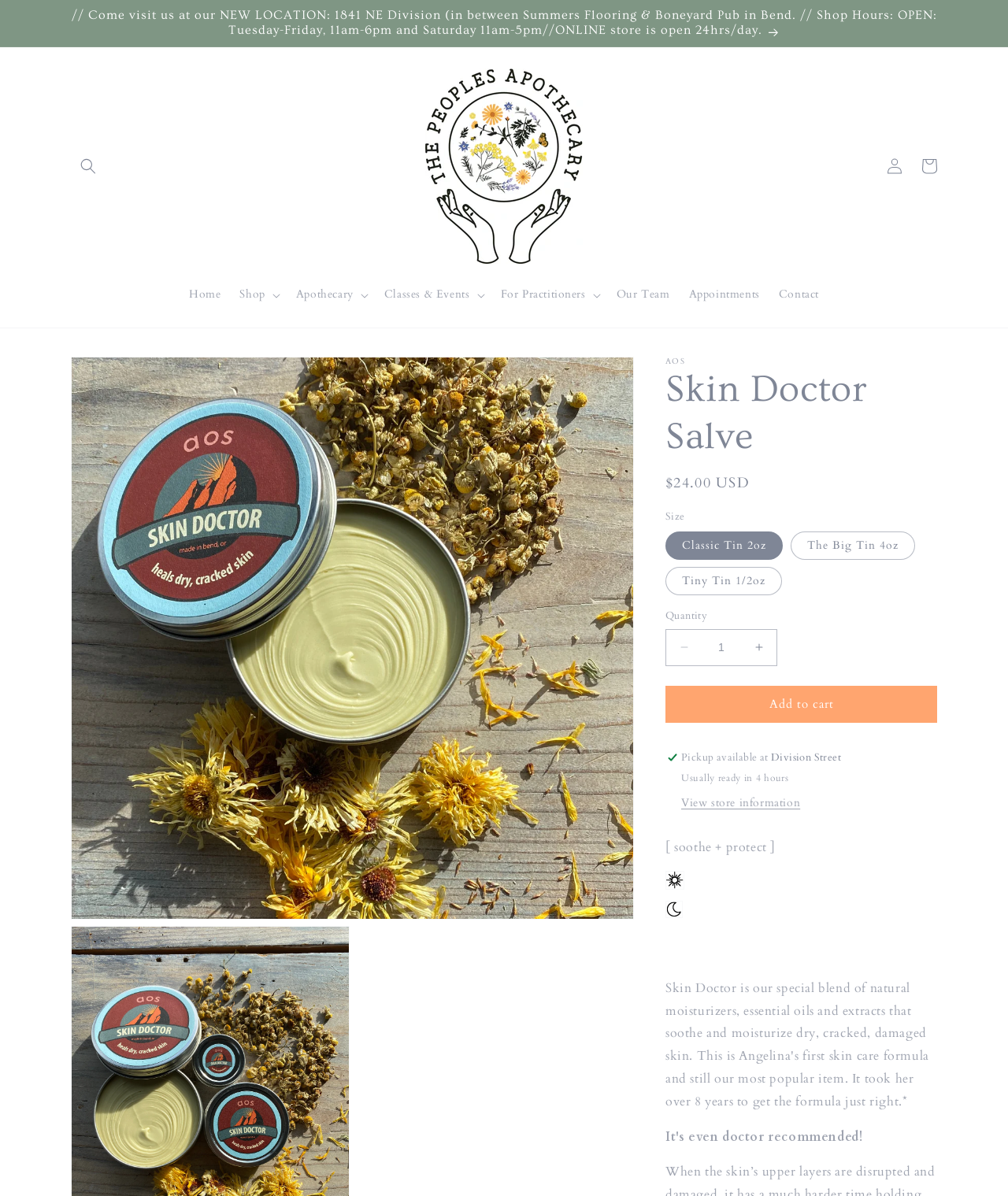Determine the bounding box coordinates (top-left x, top-left y, bottom-right x, bottom-right y) of the UI element described in the following text: View store information

[0.676, 0.665, 0.794, 0.678]